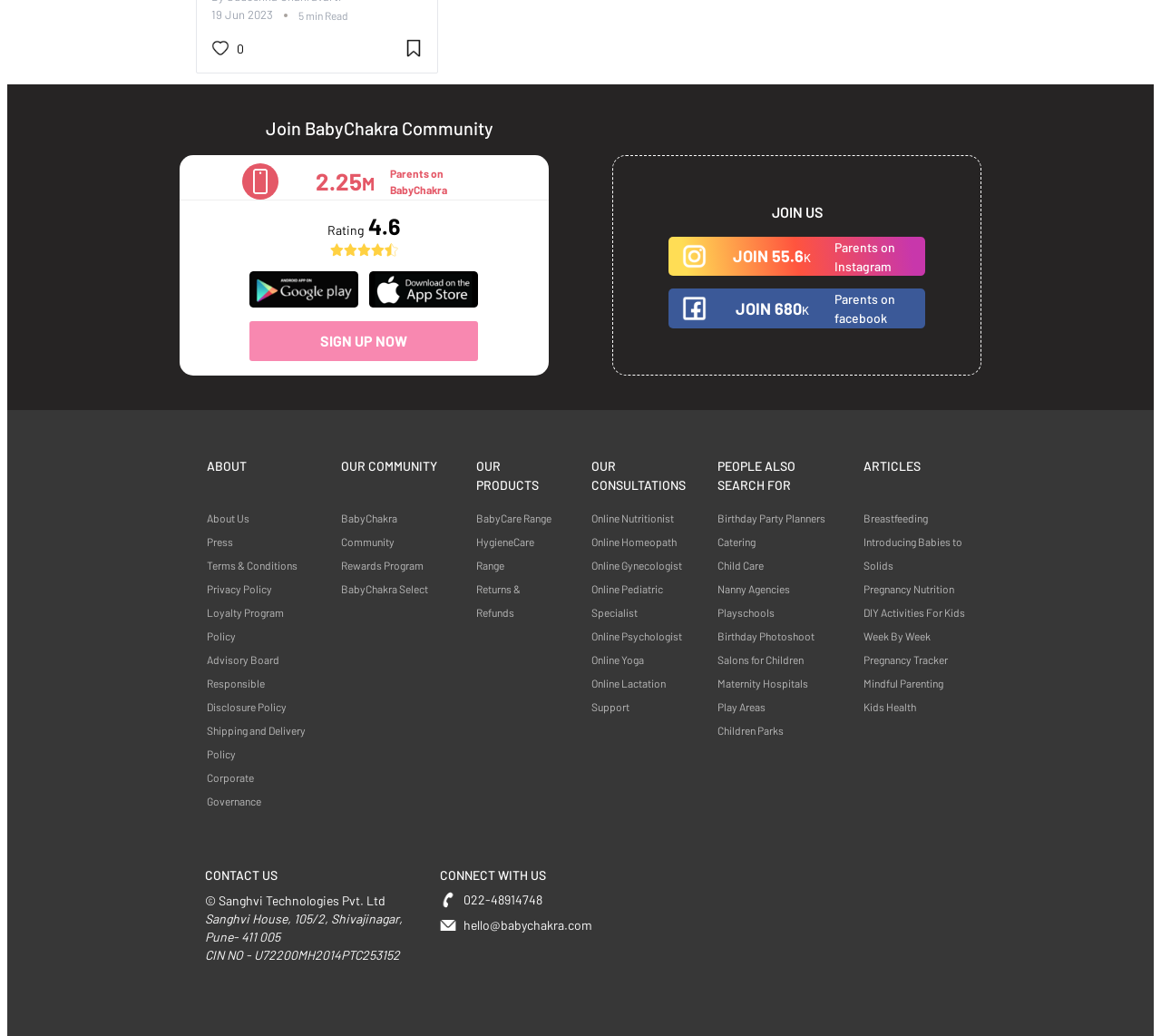Pinpoint the bounding box coordinates of the clickable area needed to execute the instruction: "Open the BabyChakra Community link". The coordinates should be specified as four float numbers between 0 and 1, i.e., [left, top, right, bottom].

[0.294, 0.488, 0.382, 0.534]